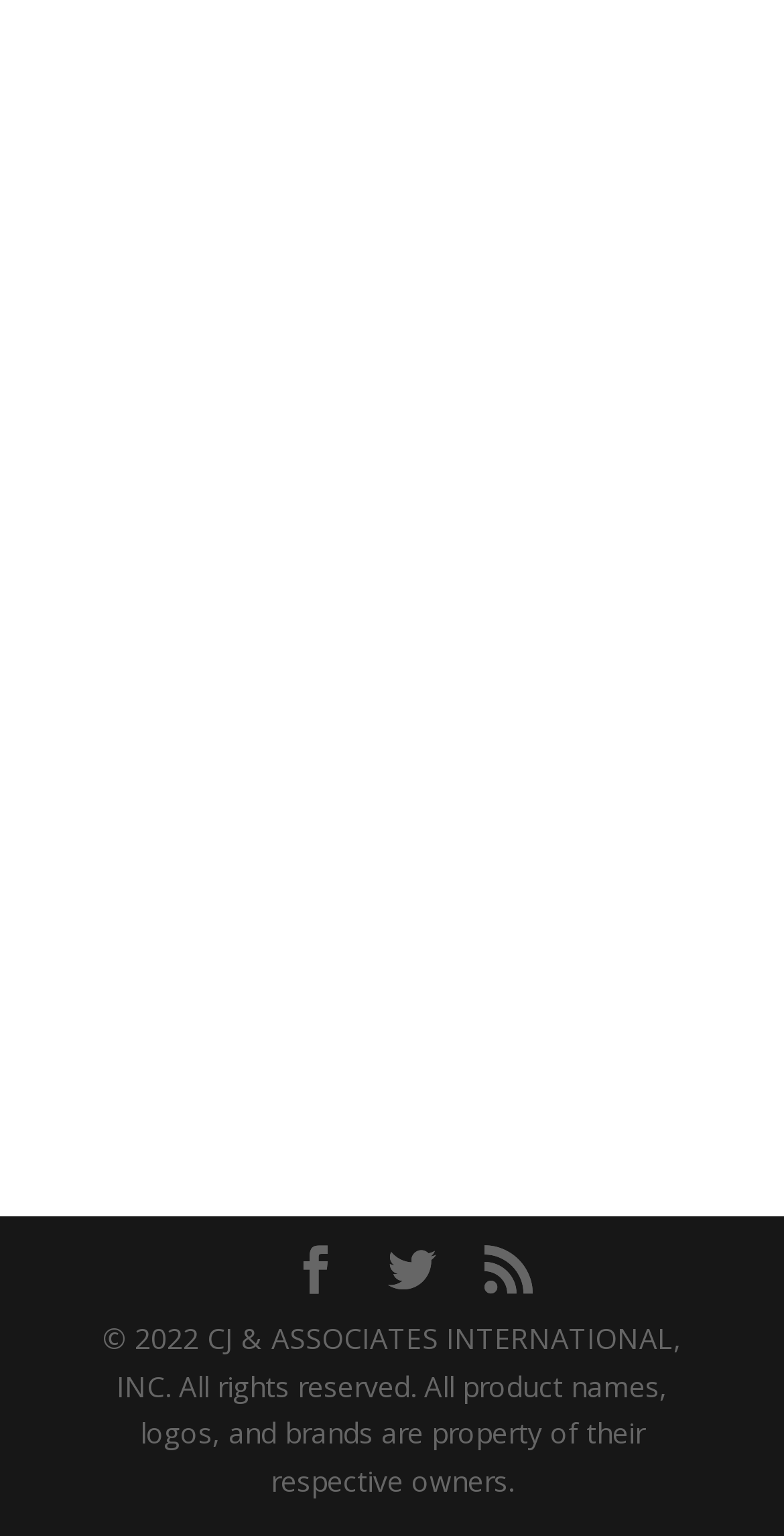Identify the bounding box coordinates for the region of the element that should be clicked to carry out the instruction: "click the QUALIFY NOW button". The bounding box coordinates should be four float numbers between 0 and 1, i.e., [left, top, right, bottom].

[0.418, 0.58, 0.9, 0.661]